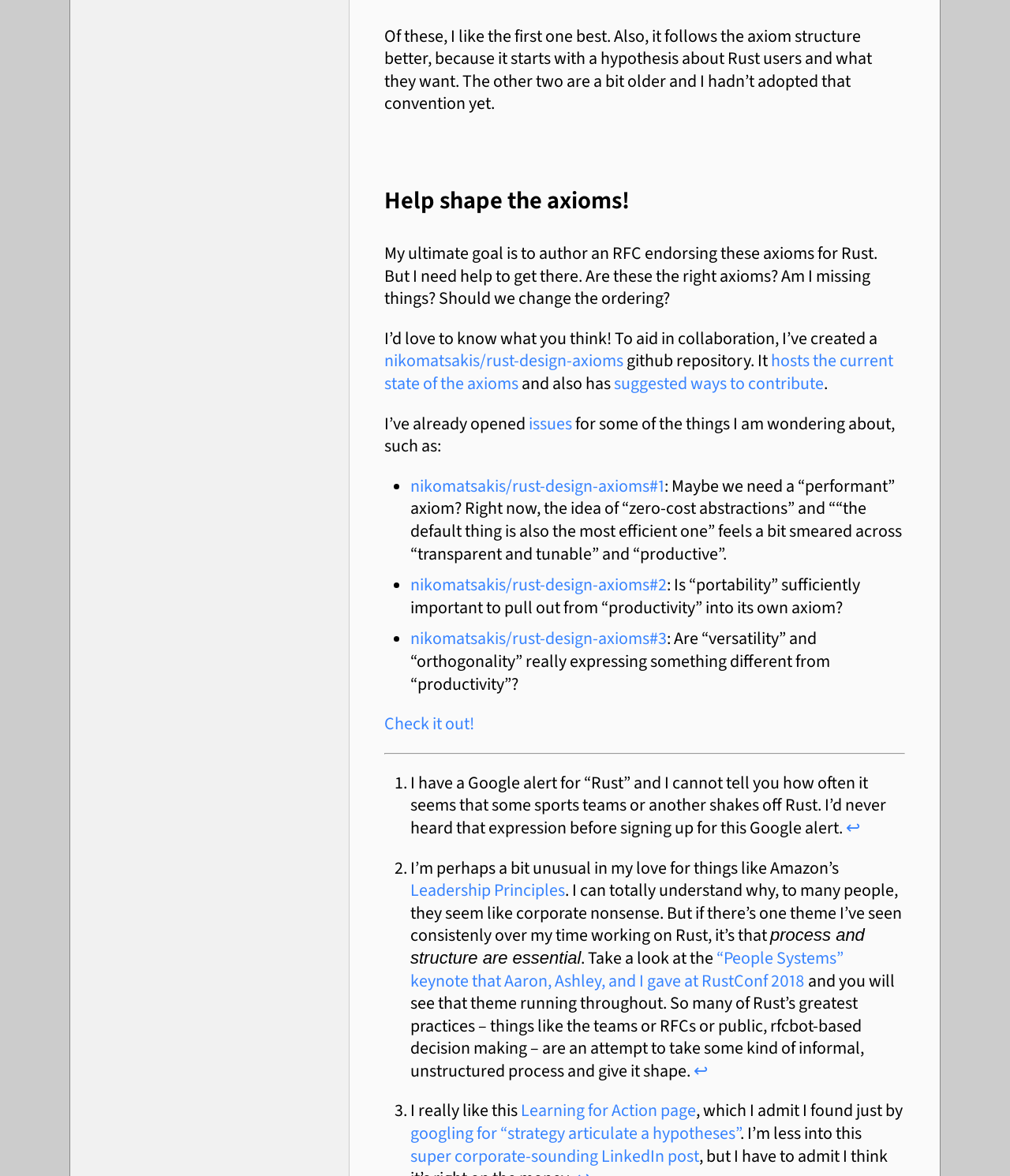What is the author's ultimate goal?
Answer the question with just one word or phrase using the image.

Author an RFC